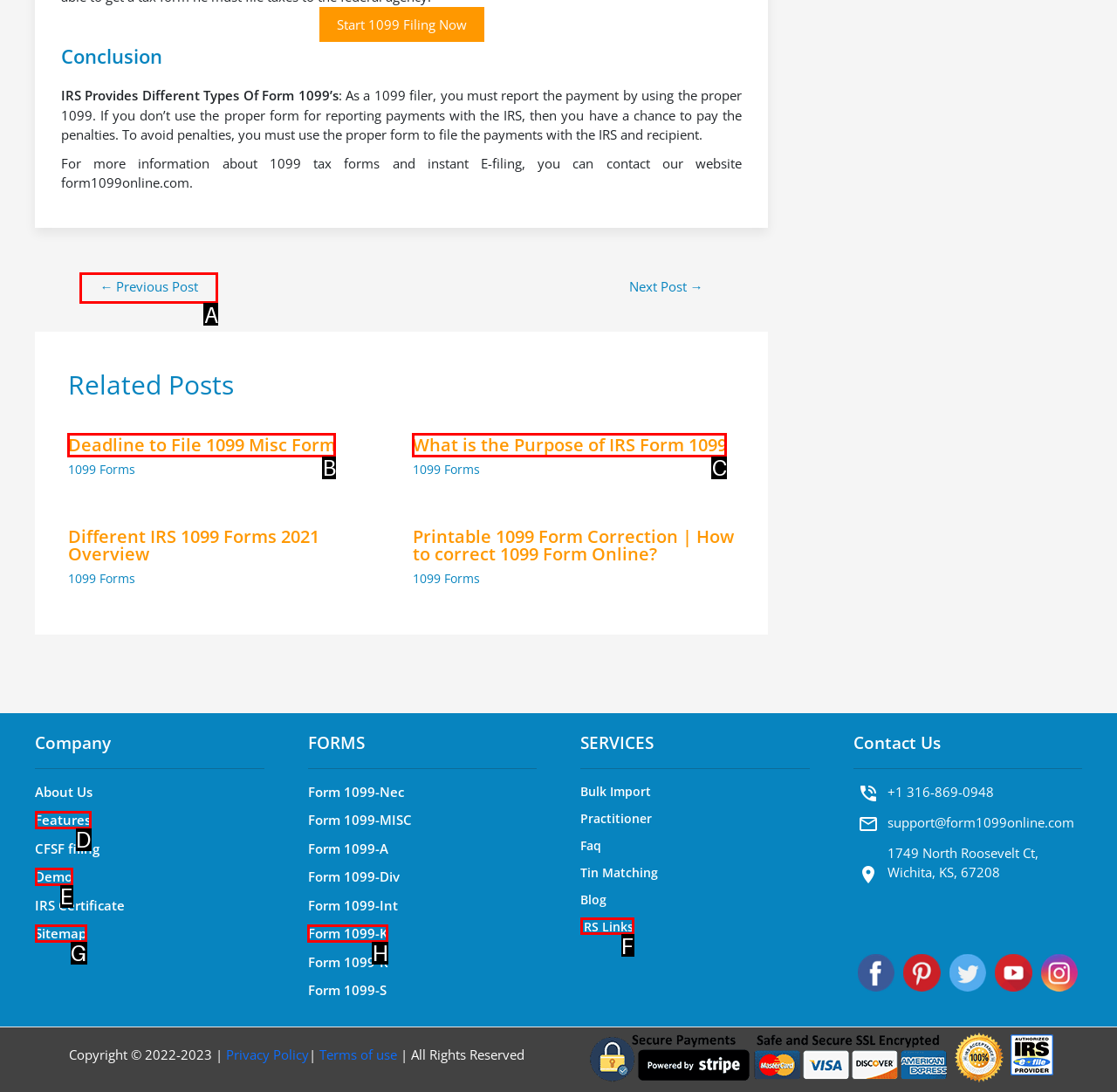Based on the description: ← Previous Post, select the HTML element that fits best. Provide the letter of the matching option.

A